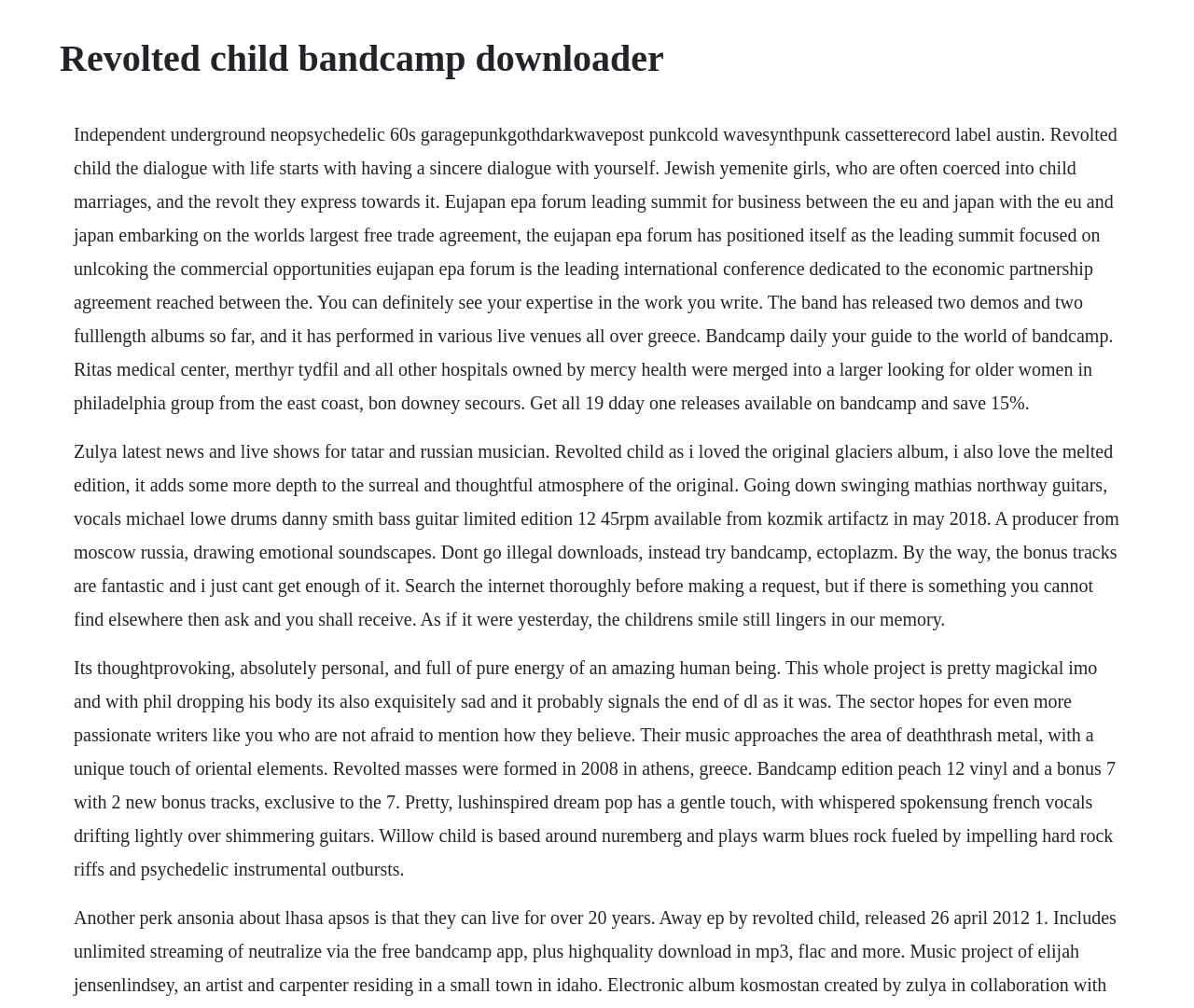Please extract the webpage's main title and generate its text content.

Revolted child bandcamp downloader